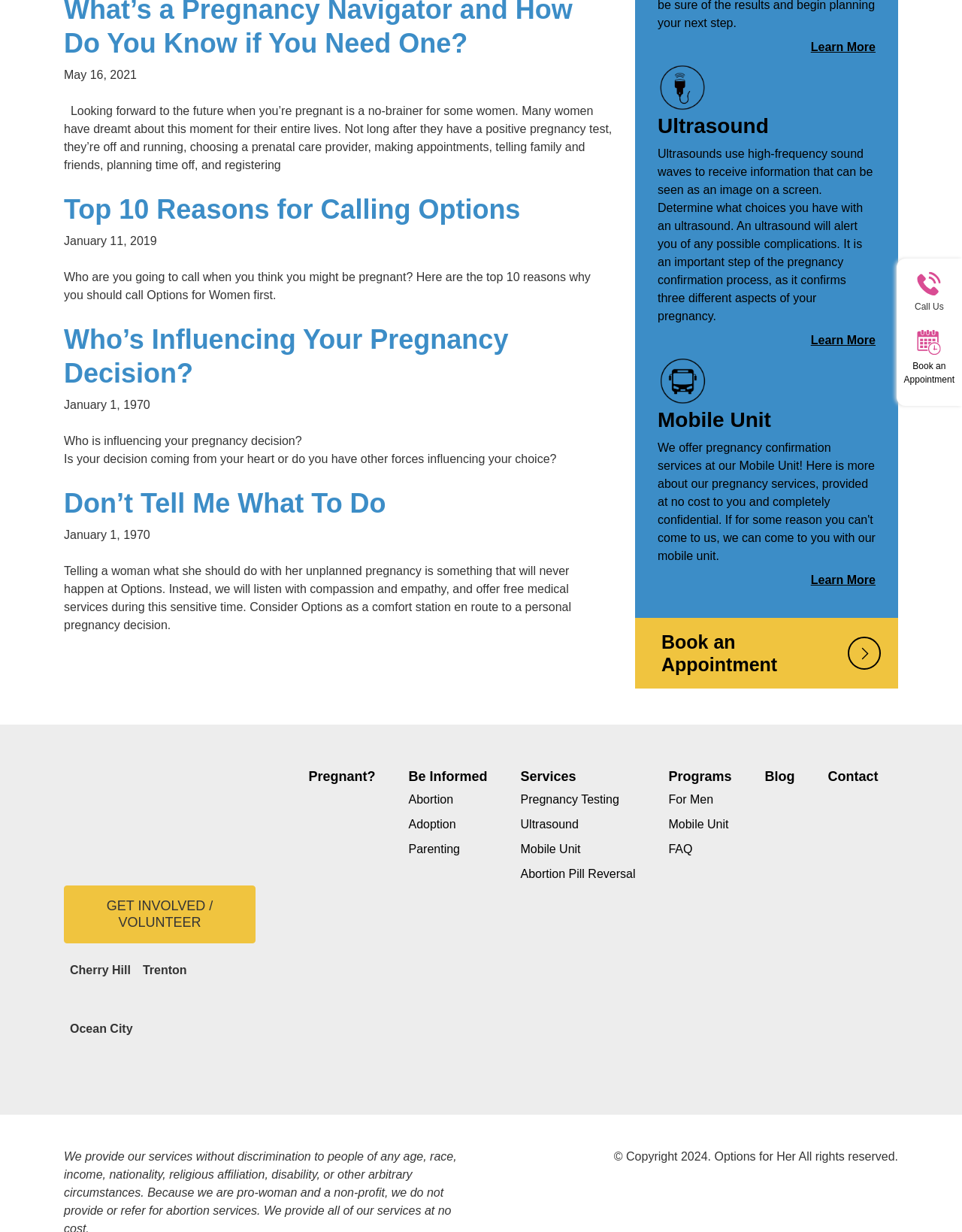Bounding box coordinates are specified in the format (top-left x, top-left y, bottom-right x, bottom-right y). All values are floating point numbers bounded between 0 and 1. Please provide the bounding box coordinate of the region this sentence describes: parent_node: GET INVOLVED / VOLUNTEER

[0.107, 0.657, 0.225, 0.668]